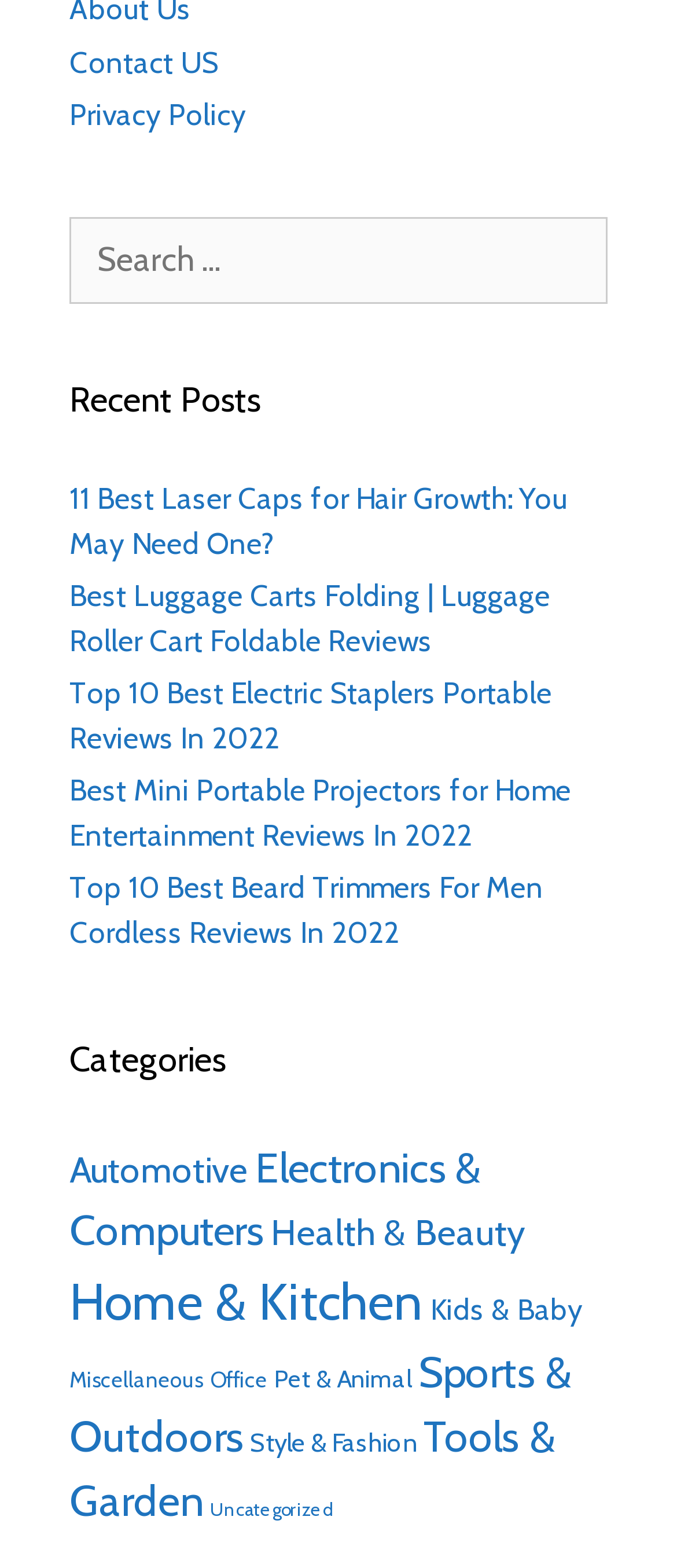Is there a category for Sports?
Using the image as a reference, deliver a detailed and thorough answer to the question.

I looked at the list of categories and found a link that says 'Sports & Outdoors', which indicates that there is a category for Sports.